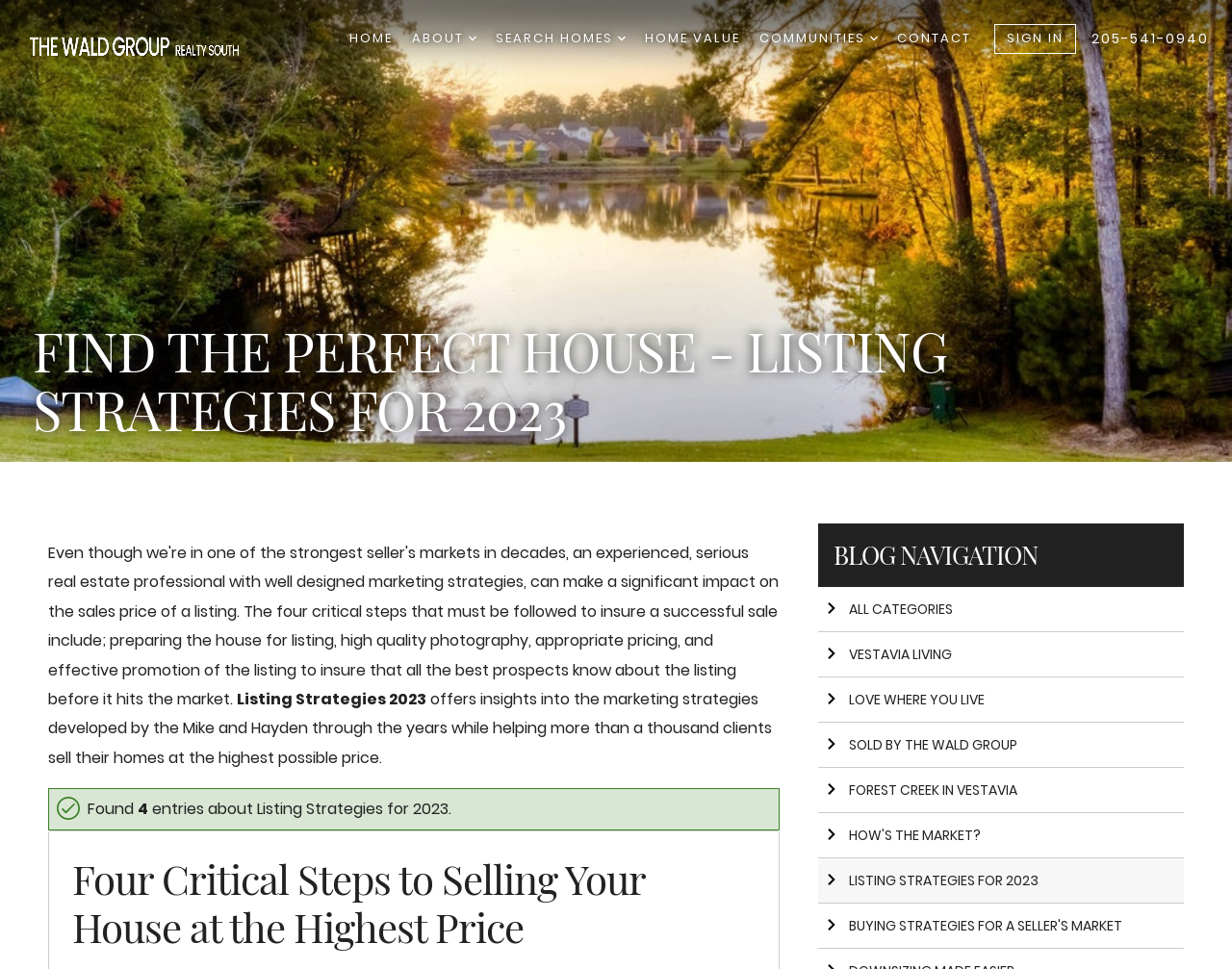Please identify the bounding box coordinates of the area that needs to be clicked to fulfill the following instruction: "go to homepage."

[0.019, 0.024, 0.284, 0.062]